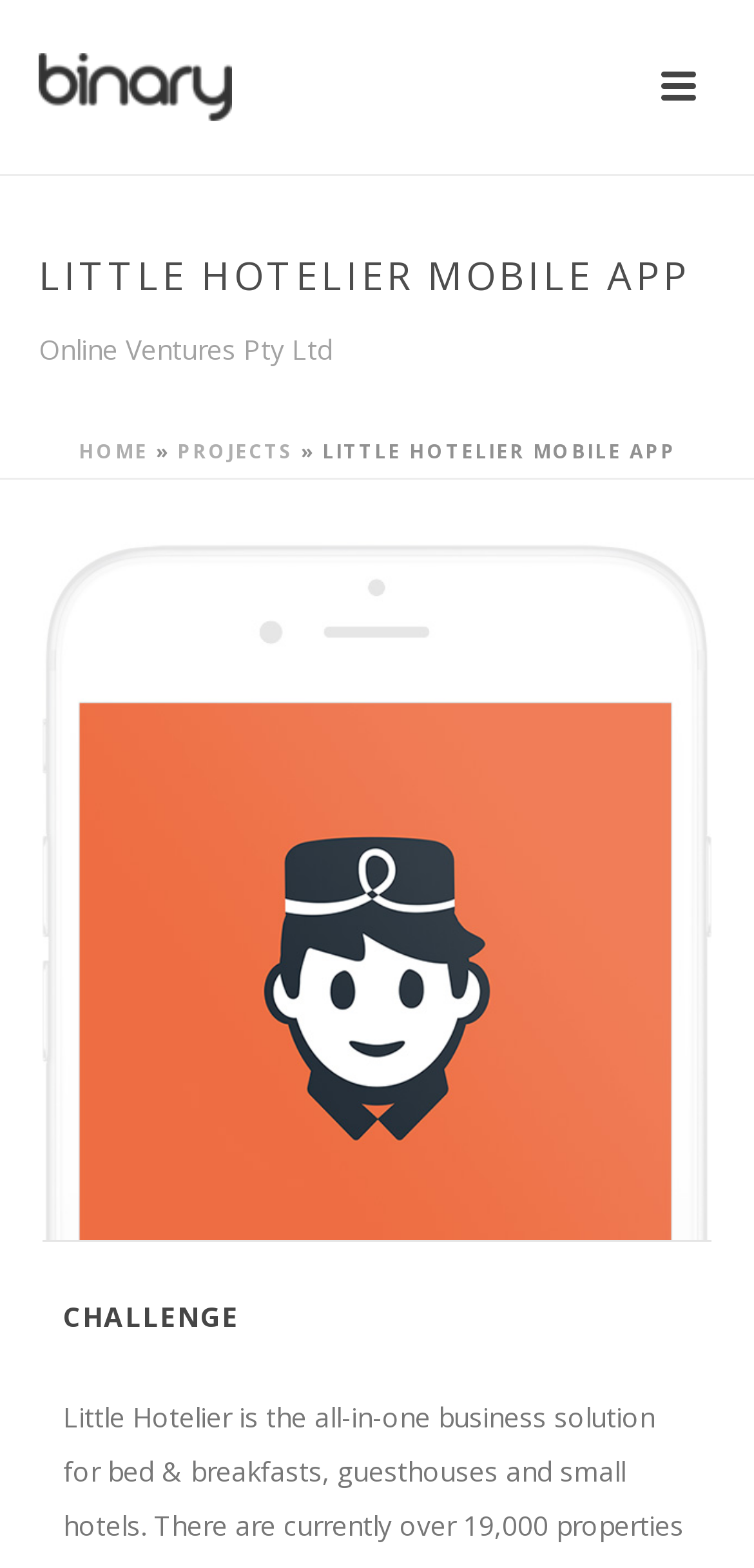What is the name of the company developing the mobile app? Look at the image and give a one-word or short phrase answer.

Binary Studio